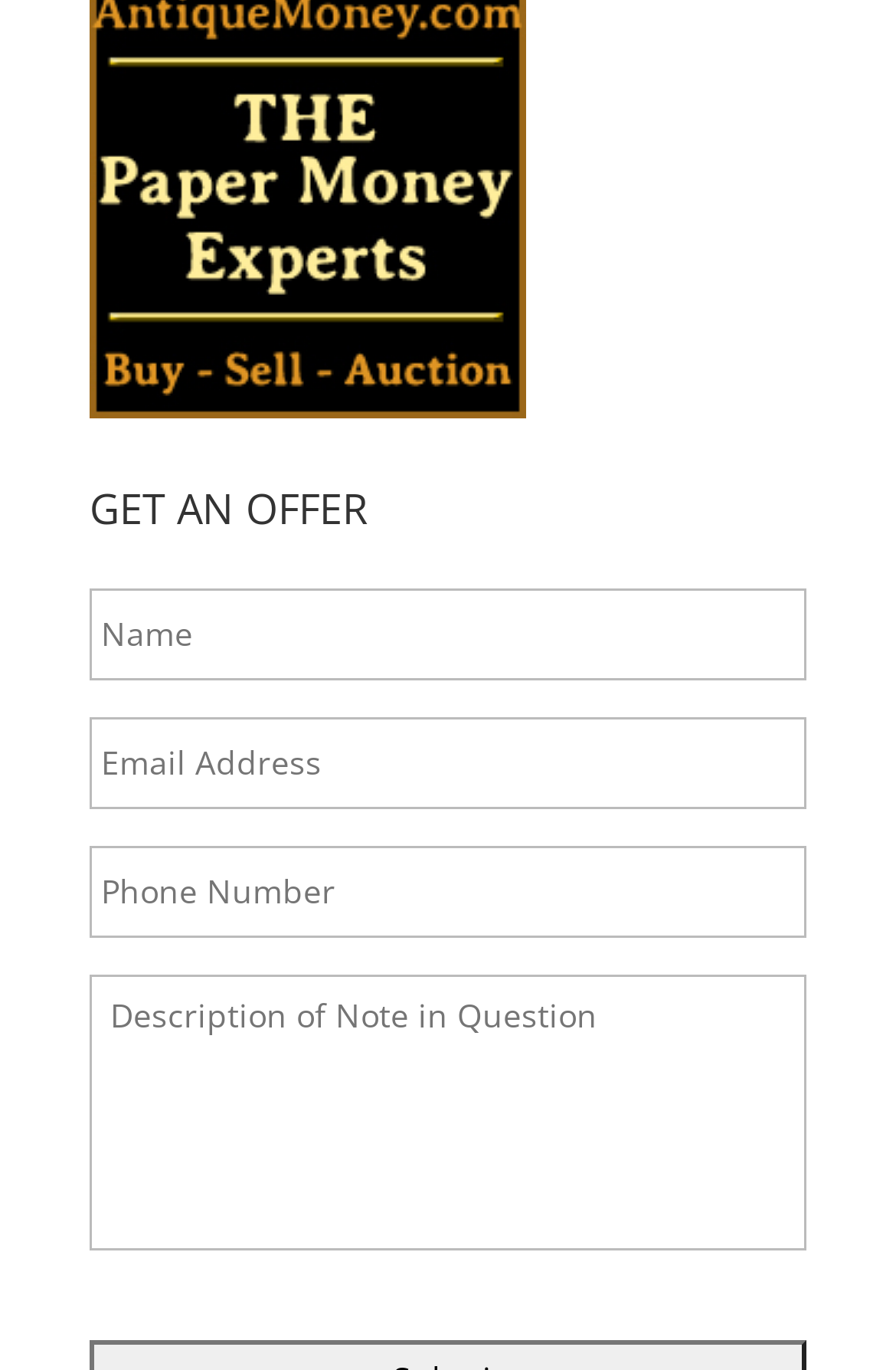Using the element description name="input_1" placeholder="Name", predict the bounding box coordinates for the UI element. Provide the coordinates in (top-left x, top-left y, bottom-right x, bottom-right y) format with values ranging from 0 to 1.

[0.1, 0.43, 0.9, 0.497]